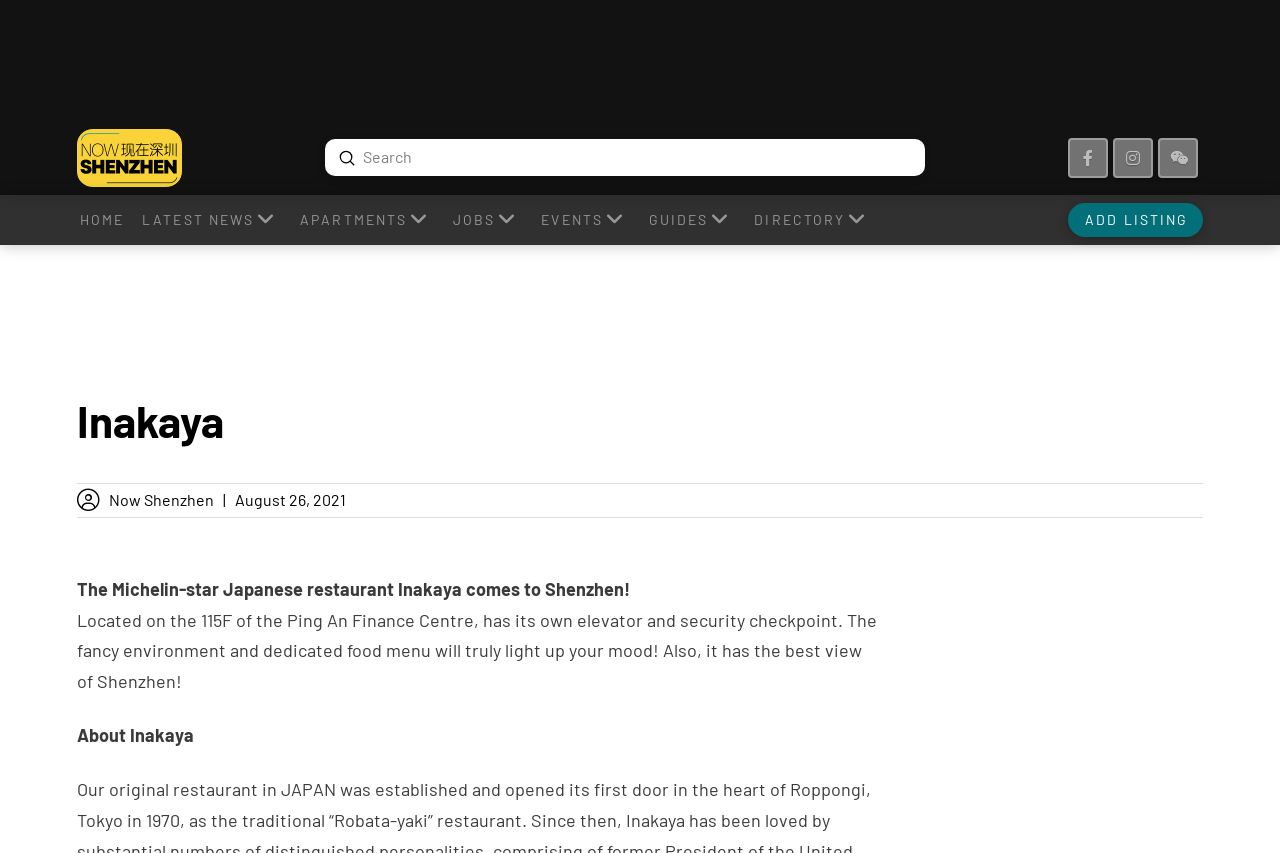Provide the bounding box coordinates of the HTML element described as: "alt="now shenzhen logo"". The bounding box coordinates should be four float numbers between 0 and 1, i.e., [left, top, right, bottom].

[0.06, 0.151, 0.142, 0.219]